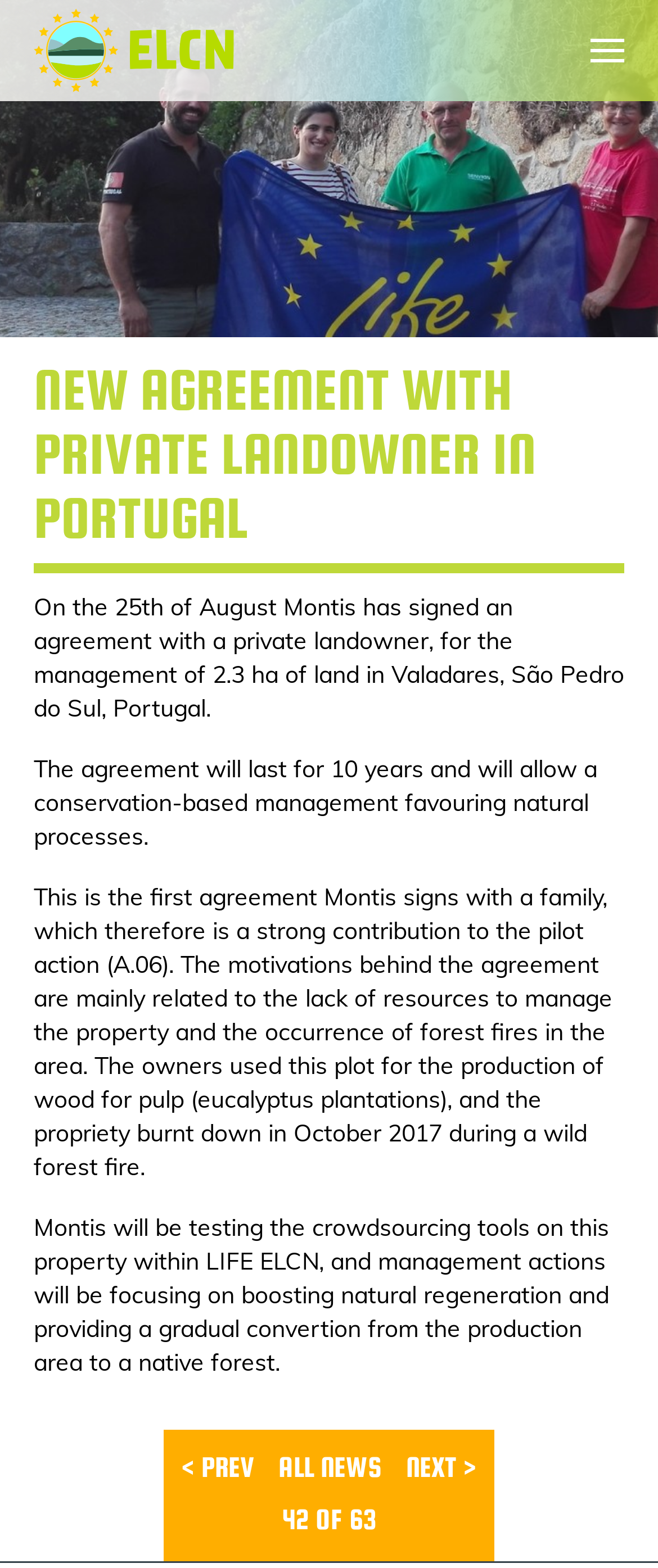What is the goal of Montis' management actions?
Using the image provided, answer with just one word or phrase.

Boosting natural regeneration